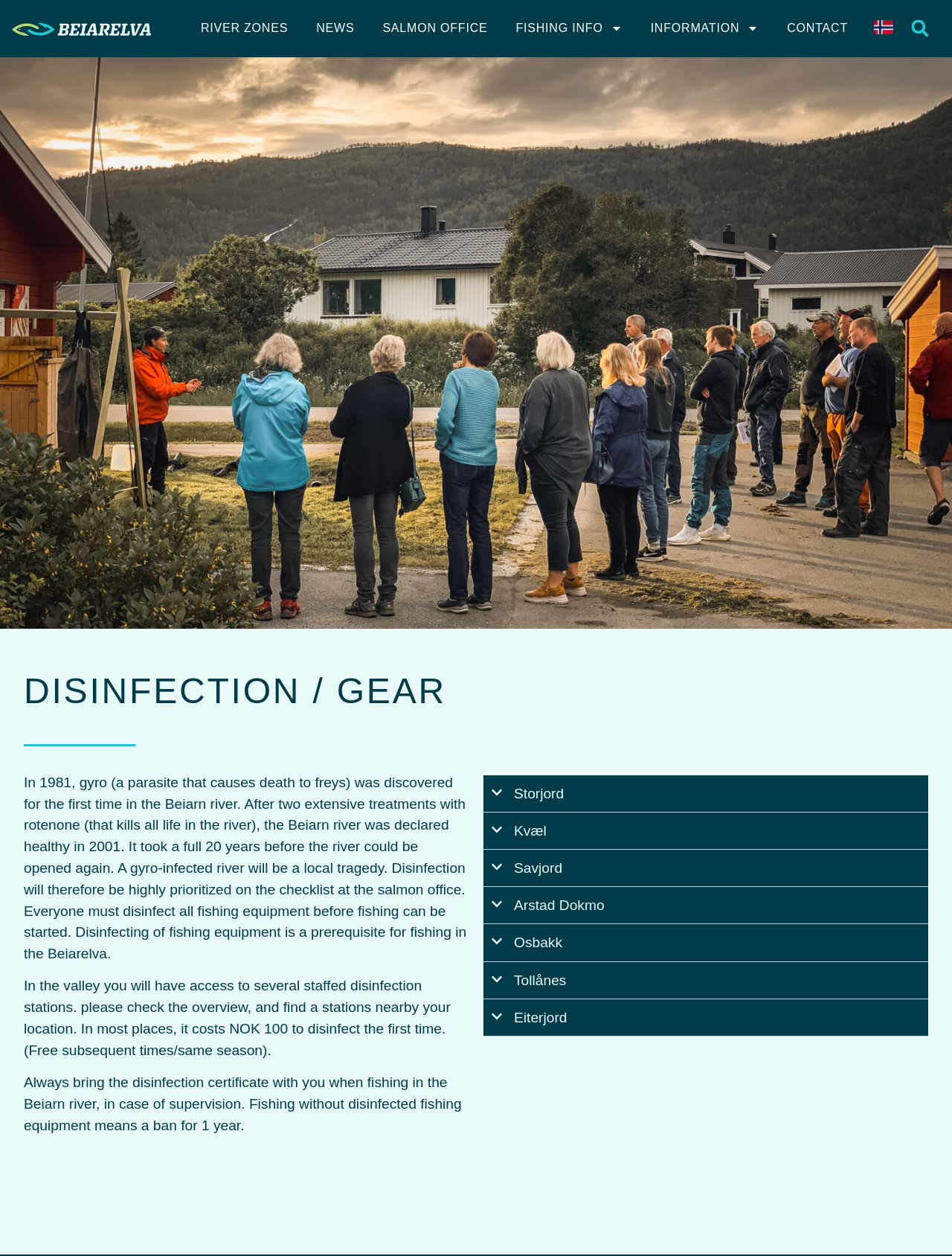Use a single word or phrase to answer the question: 
What happens if you fish without disinfected equipment?

1-year ban